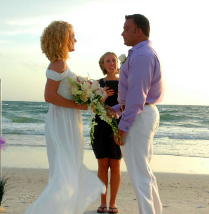What is happening behind the couple?
Provide a fully detailed and comprehensive answer to the question.

The serene backdrop of the beach wedding scene features gentle waves lapping at the shore behind the couple, creating a peaceful and idyllic atmosphere for their special moment.